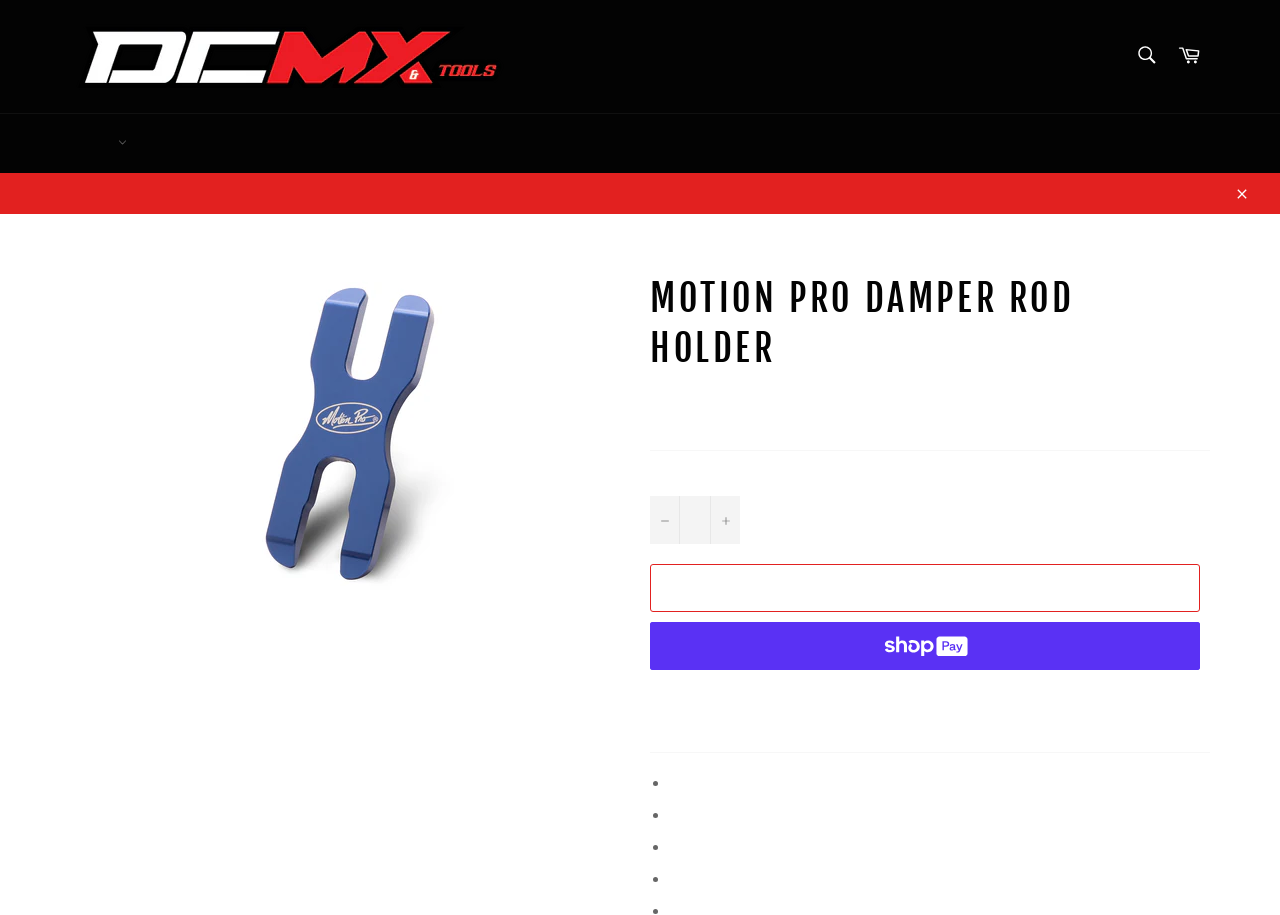What is the name of the product?
Answer the question with a single word or phrase by looking at the picture.

Motion Pro Damper Rod Holder